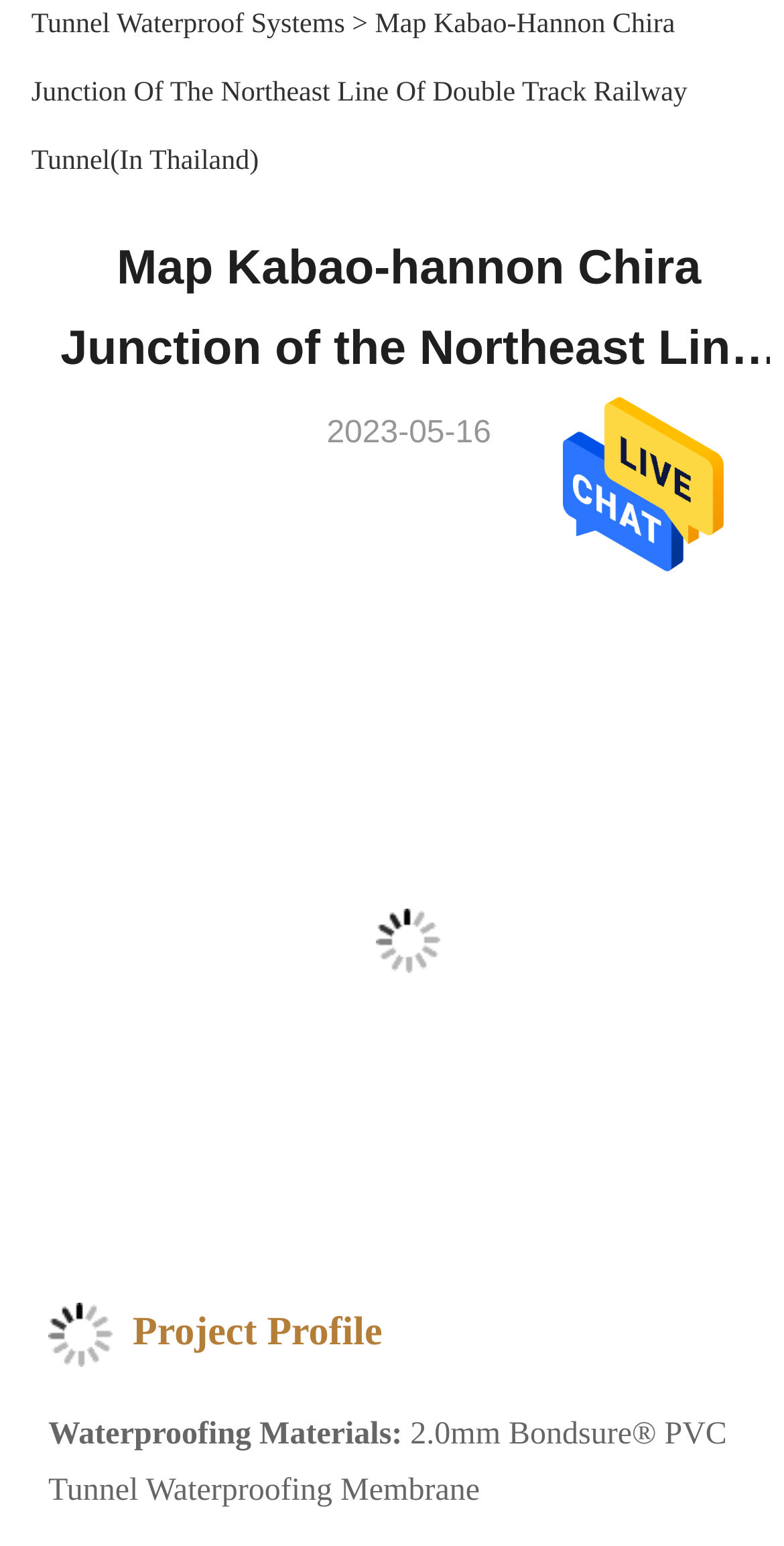Using the description "FREE Full Text (PDF)", predict the bounding box of the relevant HTML element.

None